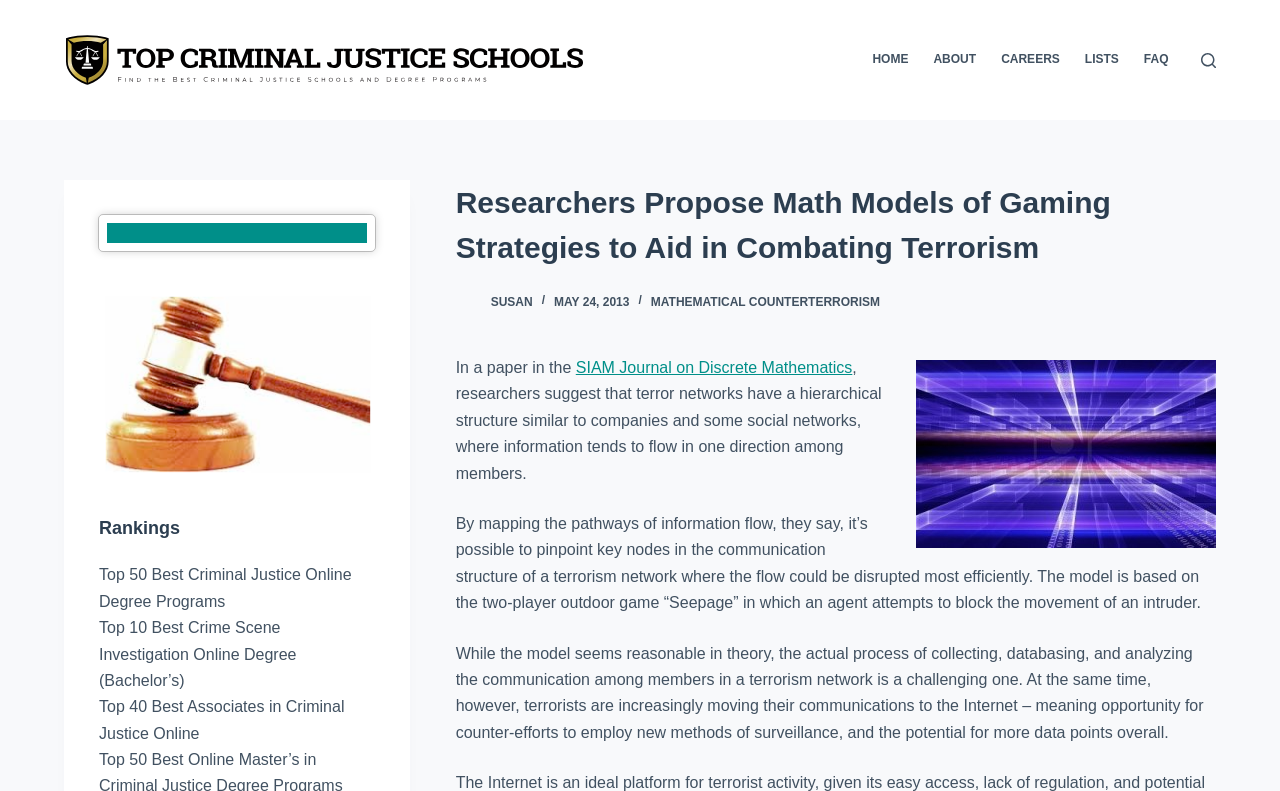Please determine the bounding box coordinates of the section I need to click to accomplish this instruction: "View the 'Top 50 Best Criminal Justice Online Degree Programs'".

[0.077, 0.716, 0.275, 0.771]